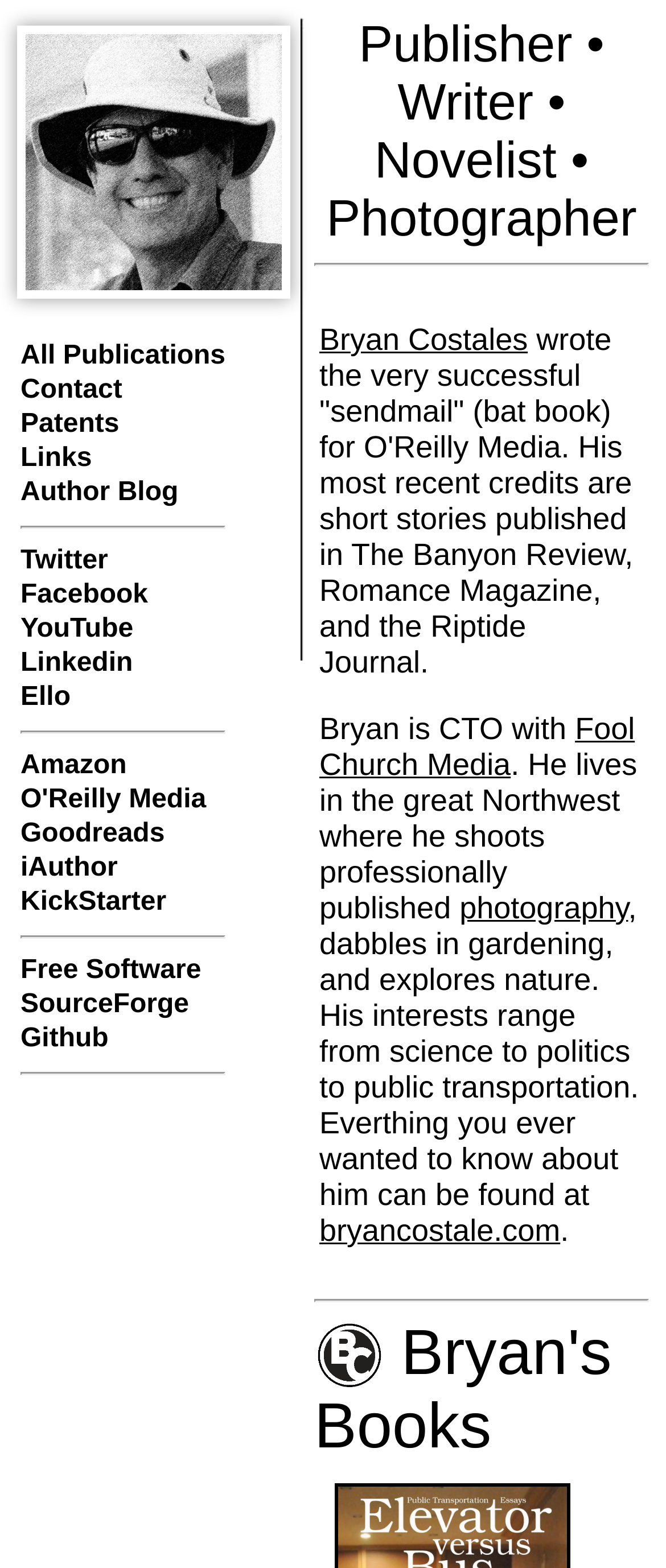Identify the bounding box coordinates for the UI element described as follows: "O'Reilly Media". Ensure the coordinates are four float numbers between 0 and 1, formatted as [left, top, right, bottom].

[0.031, 0.501, 0.339, 0.52]